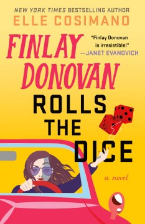Give a thorough description of the image, including any visible elements and their relationships.

The image features the book cover of "Finlay Donovan Rolls the Dice" by Elle Cosimano. The vibrant design showcases a whimsical illustration of the protagonist, Finlay Donovan, captured in a moment of action as she drives a car, embodying a sense of adventure and intrigue. She is depicted with expressive features and stylish sunglasses, holding dice that hint at the playful yet suspenseful tone of the narrative. The title "FINLAY DONOVAN ROLLS THE DICE" is prominently displayed in bold, colorful typography against a bright yellow background, making it eye-catching and engaging. Above the title, the text credits Cosimano as a "NEW YORK TIMES BESTSELLING AUTHOR," while a quote from Janet Evanovich emphasizes Finlay's captivating character, stating, "Finlay Donovan is irresistible." This cover sets the stage for a thrilling story filled with humor and mystery, drawing readers into Finlay's latest escapade.